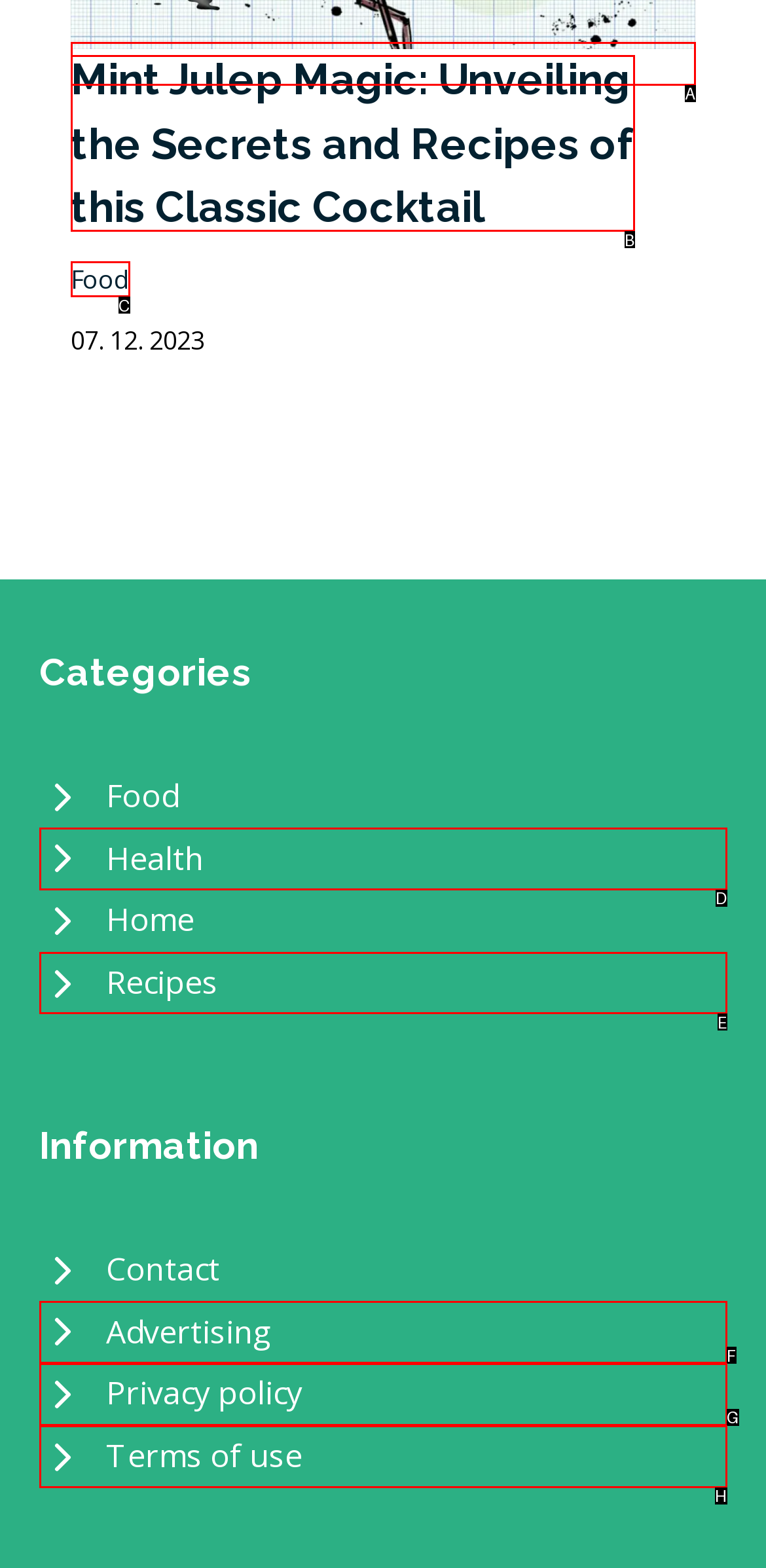Determine which option matches the element description: account registration confirmation with e-mail
Reply with the letter of the appropriate option from the options provided.

None